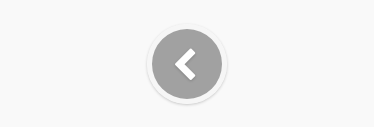Detail every visible element in the image extensively.

The image features a circular, gray navigation button, designed for user interaction. It includes an arrow pointing to the left, suggesting its function is to allow users to move back to a previous page or section. This design element is typically used in web interfaces to enhance user navigation, making it intuitive for users to explore related content. In the context of the surrounding links, it likely appears alongside articles and images related to birds, providing a seamless browsing experience for those interested in avian topics.